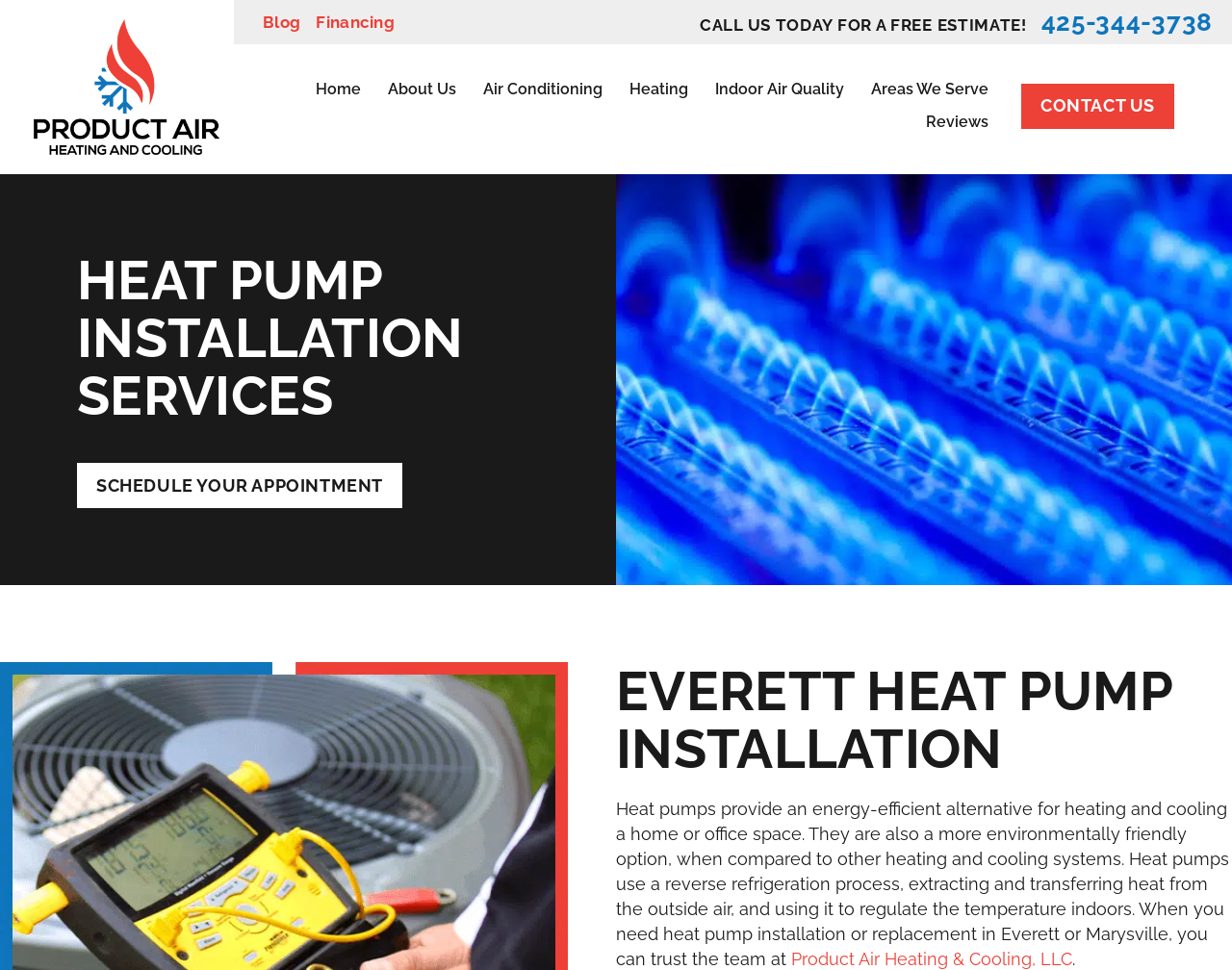Pinpoint the bounding box coordinates for the area that should be clicked to perform the following instruction: "Call the phone number".

[0.837, 0.008, 0.984, 0.038]